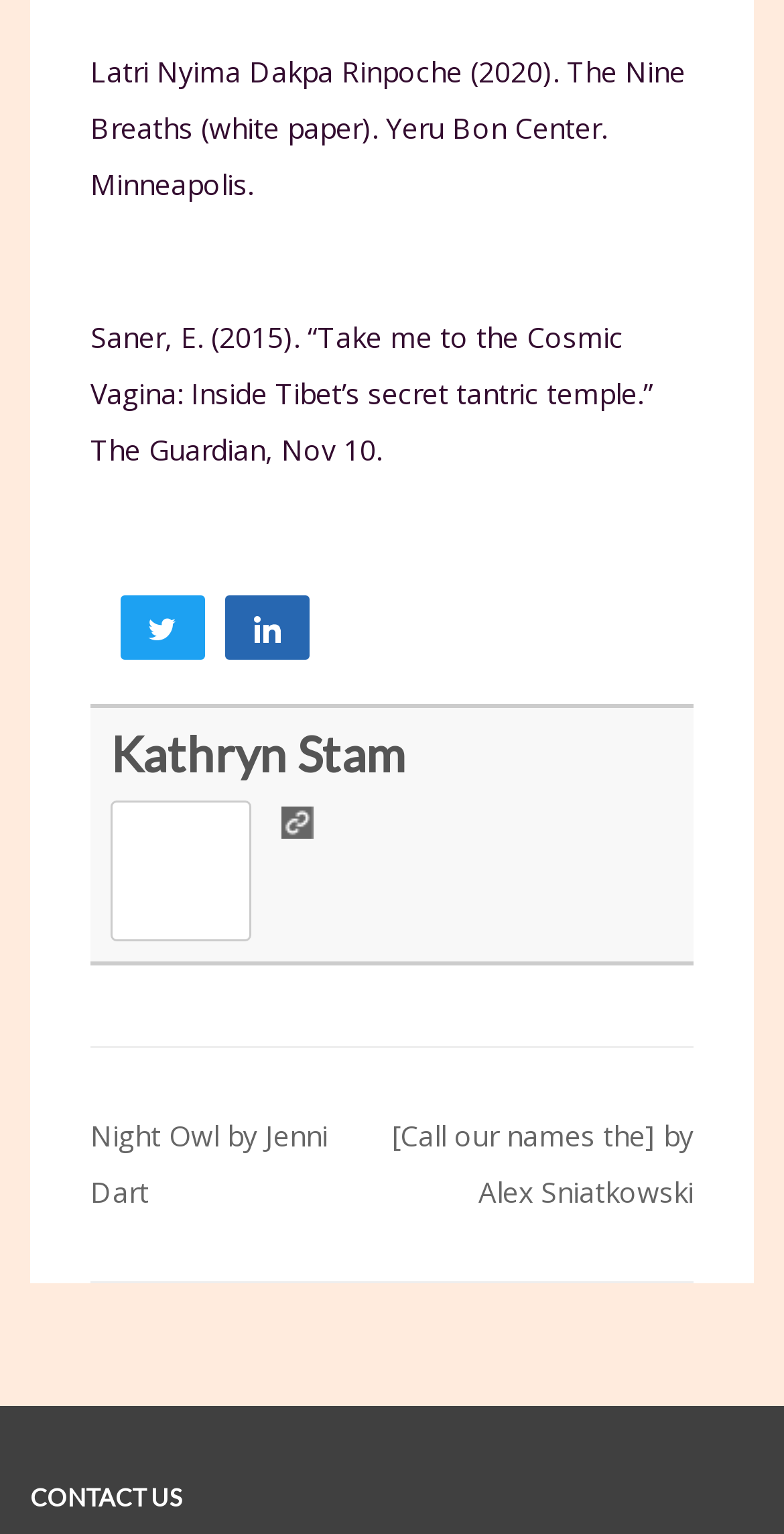What is the title of the first post?
Provide a one-word or short-phrase answer based on the image.

The Nine Breaths